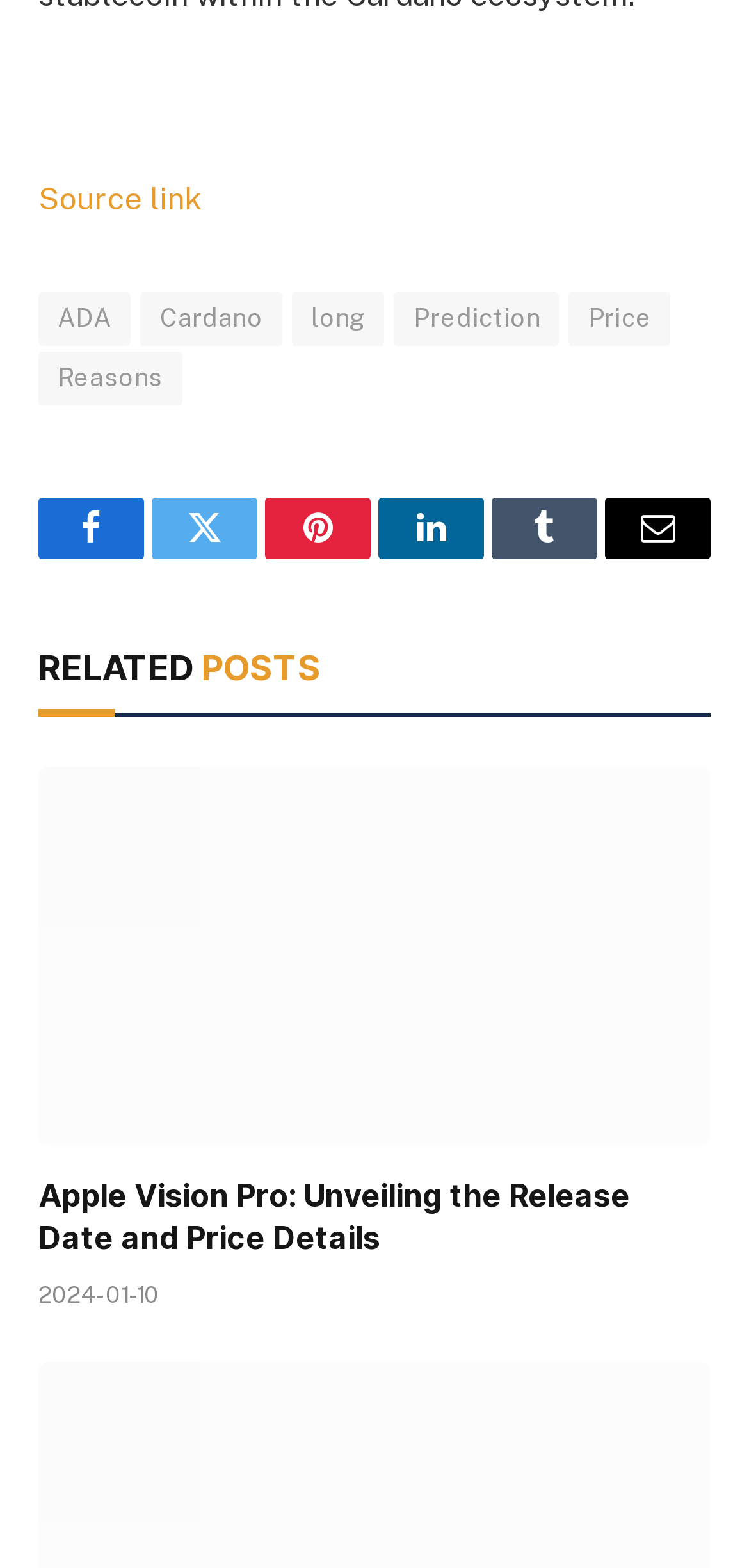Use a single word or phrase to answer the question: How many social media links are available?

5